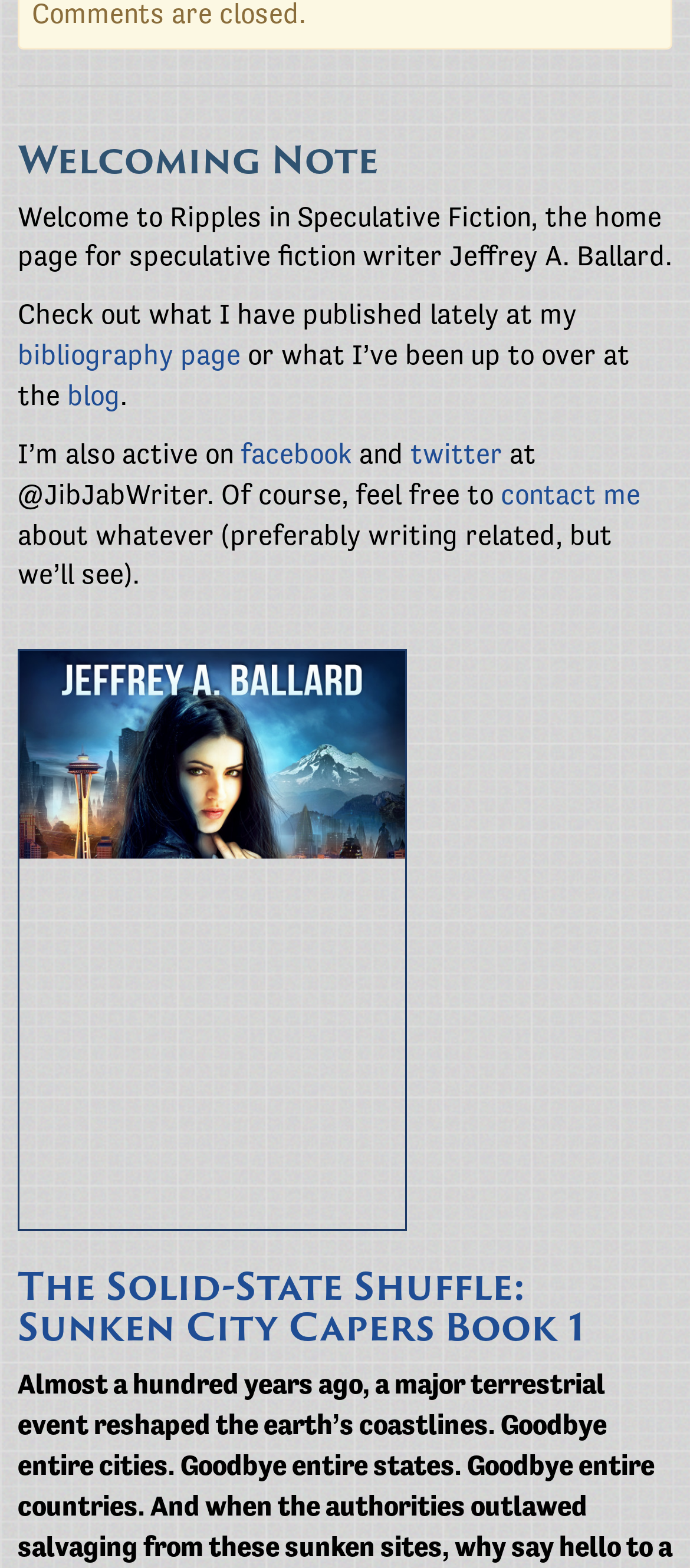What is the name of the writer?
Give a one-word or short phrase answer based on the image.

Jeffrey A. Ballard